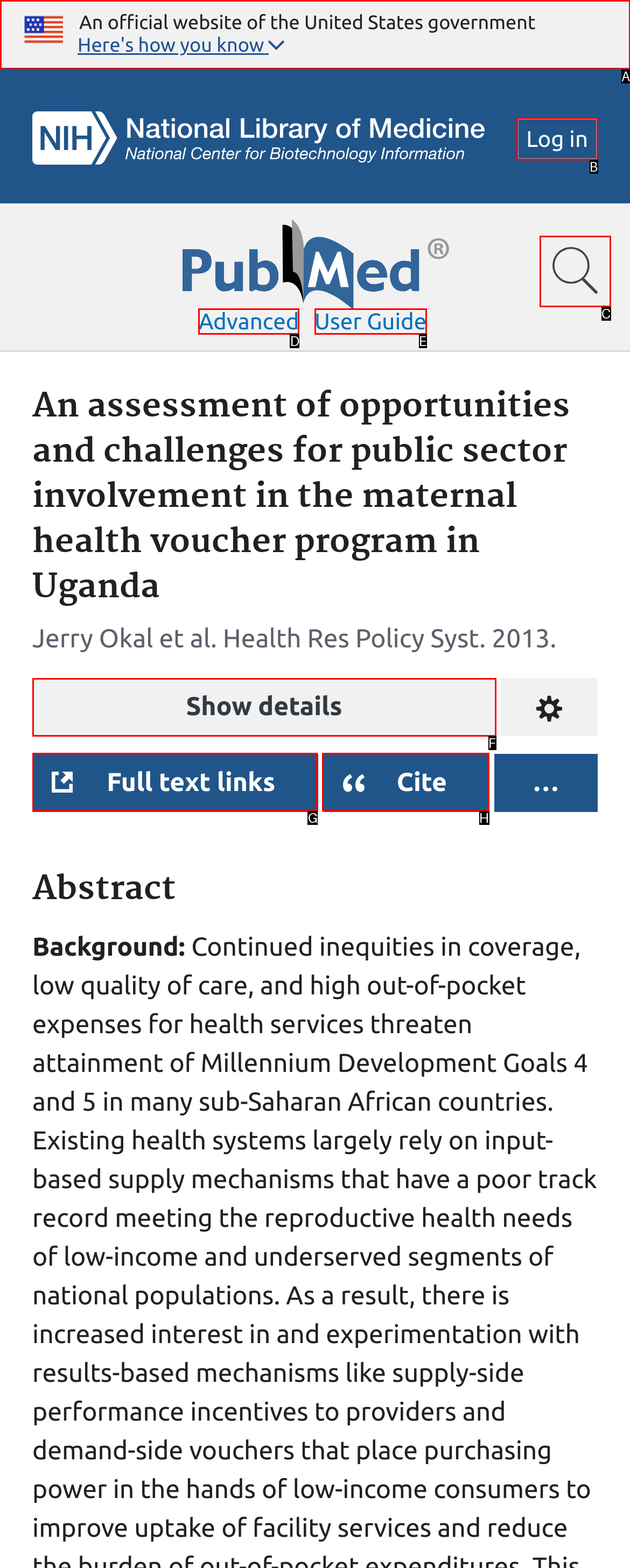From the given choices, which option should you click to complete this task: Log in? Answer with the letter of the correct option.

B